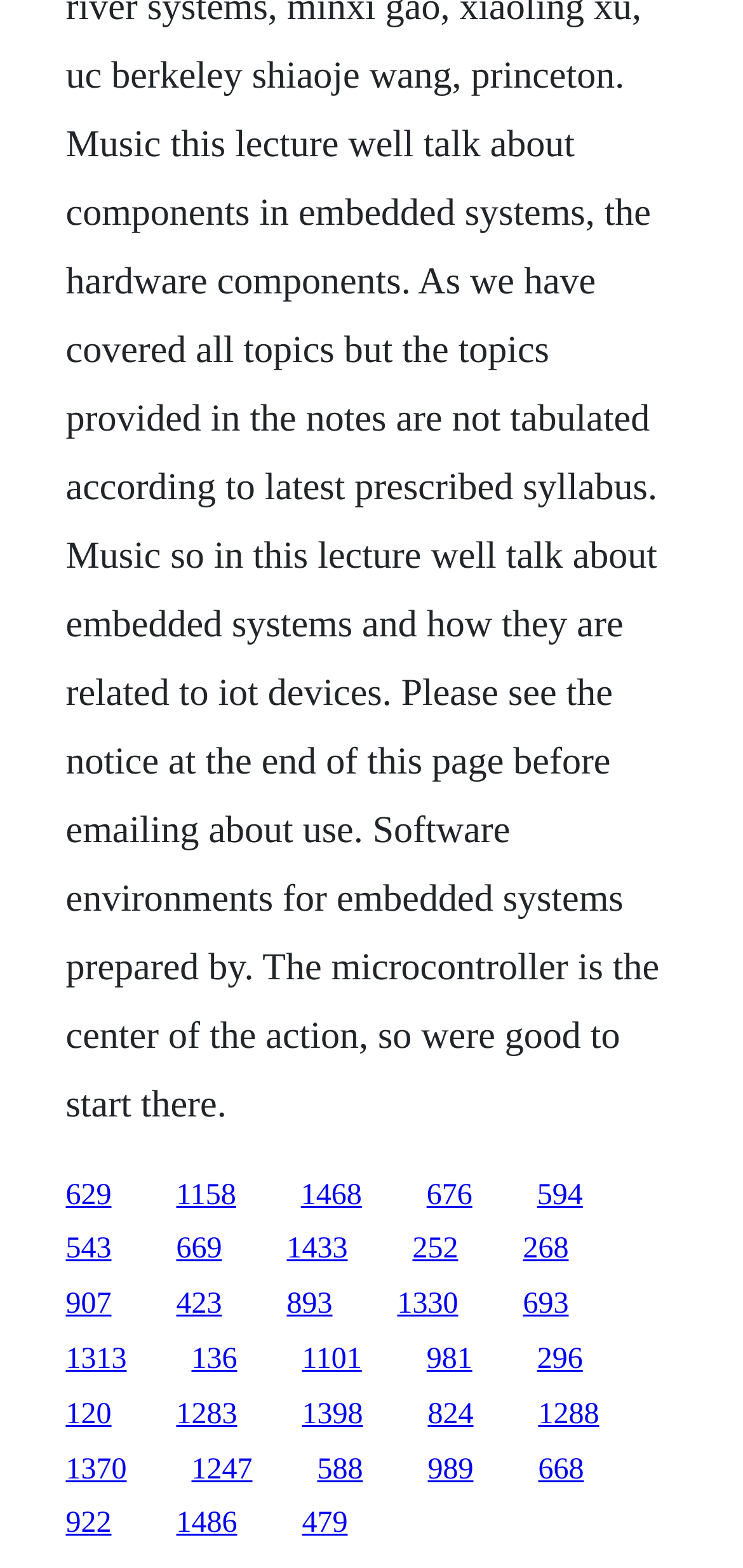Please answer the following question using a single word or phrase: 
How many links are in the second row?

6